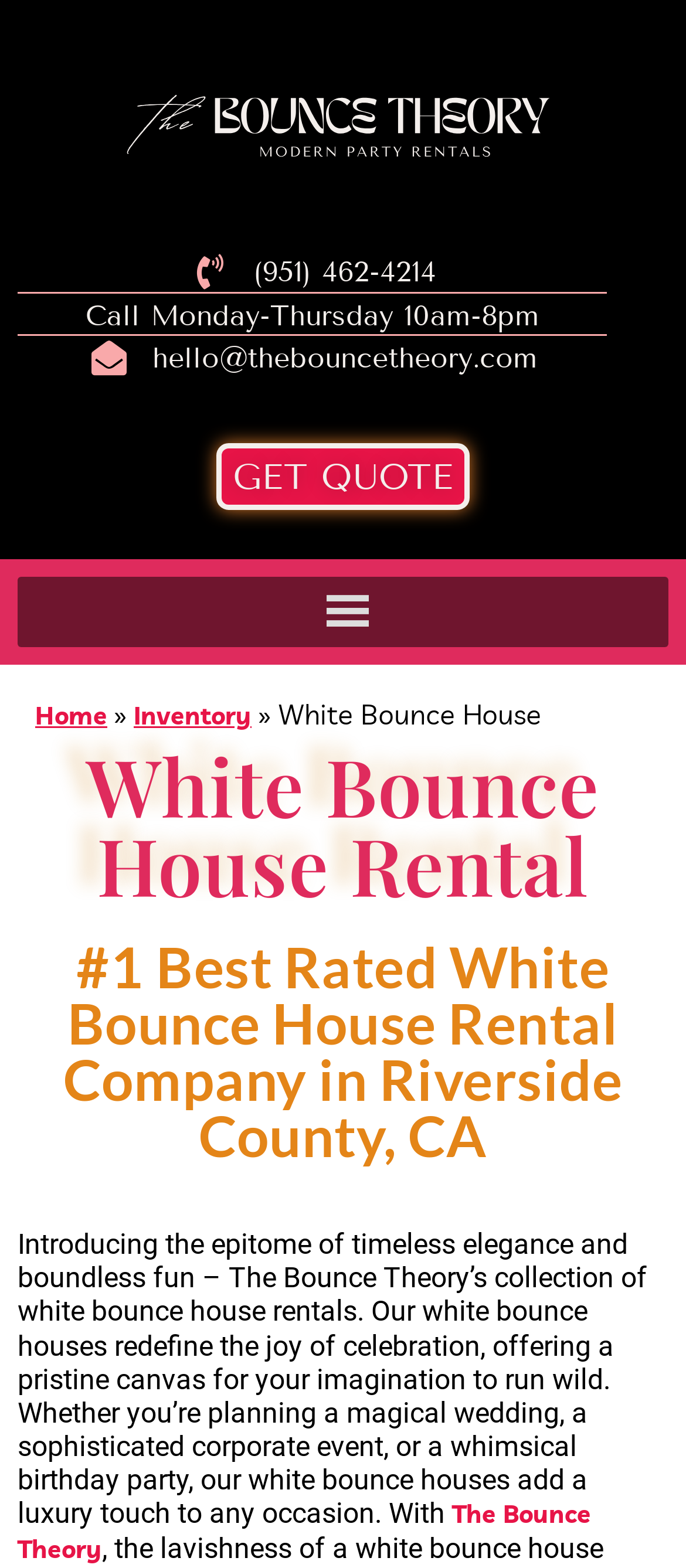Identify the bounding box for the element characterized by the following description: "Inventory".

[0.195, 0.446, 0.367, 0.467]